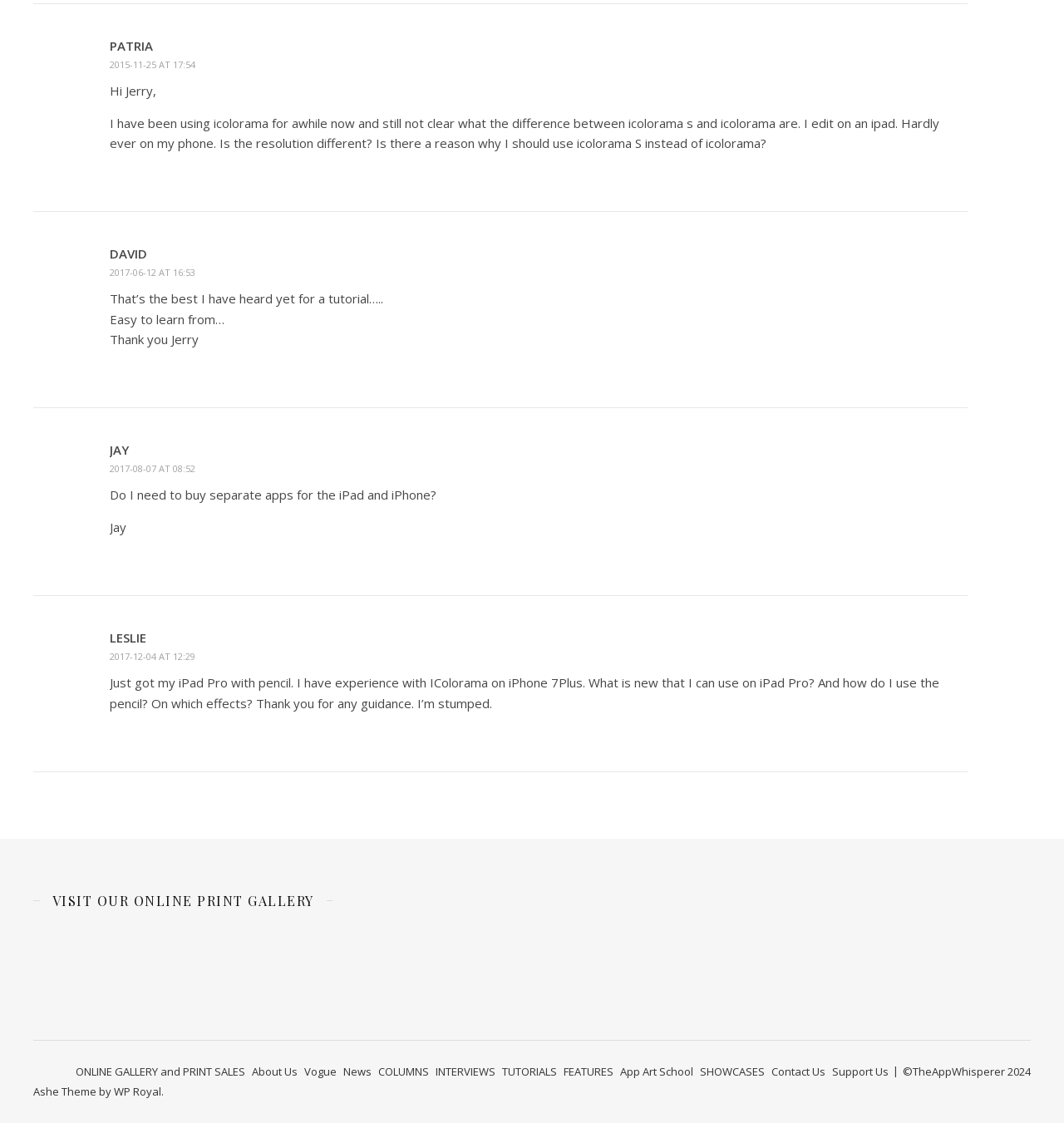Identify the bounding box coordinates necessary to click and complete the given instruction: "View the tutorials".

[0.472, 0.947, 0.523, 0.961]